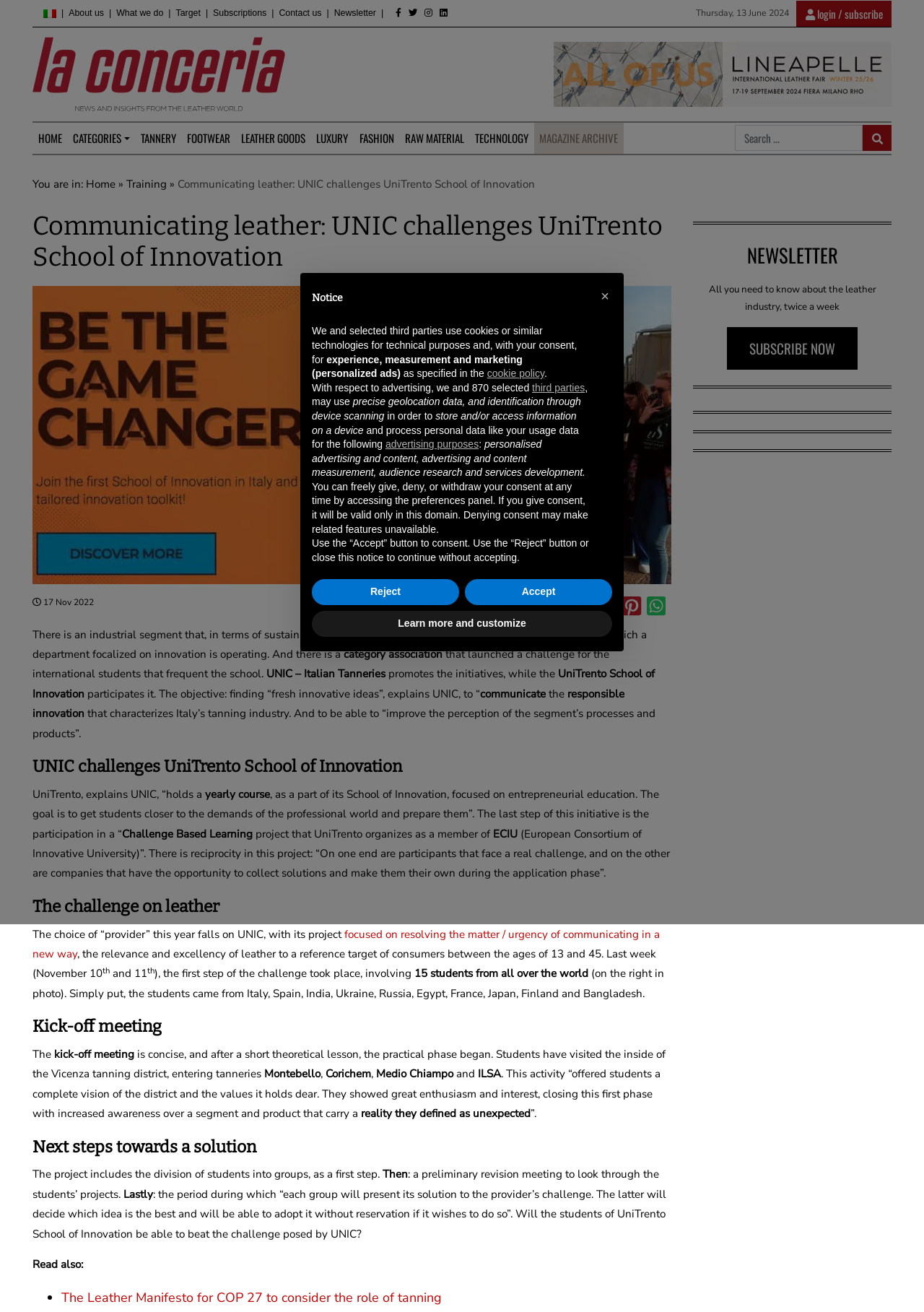Explain the contents of the webpage comprehensively.

This webpage is about an article titled "Communicating leather: UNIC challenges UniTrento School of Innovation" and appears to be a news article or blog post. At the top of the page, there is a navigation menu with links to "Italian", "About us", "What we do", "Target", "Subscriptions", "Contact us", "Newsletter", and several social media icons. Below this menu, there is a date displayed as "Thursday, 13 June 2024".

The main content of the article is divided into sections, with headings and paragraphs of text. The article discusses a challenge launched by UNIC, an association of Italian tanneries, in collaboration with the UniTrento School of Innovation, to find innovative ideas for communicating the responsible innovation of Italy's tanning industry. The challenge is part of a course on entrepreneurial education at UniTrento and is open to international students.

There are several images on the page, including a logo for LaConceria, a news and insights website from the leather world, and an image related to the article's topic. There is also a search bar at the top right of the page, and a section with links to other categories, such as "TANNERY", "FOOTWEAR", and "LUXURY".

The article is quite long and includes several paragraphs of text, with headings and subheadings to break up the content. The text is well-structured and easy to follow, with quotes and explanations of the challenge and its objectives. Overall, the webpage appears to be a well-designed and informative article about a specific topic in the leather industry.